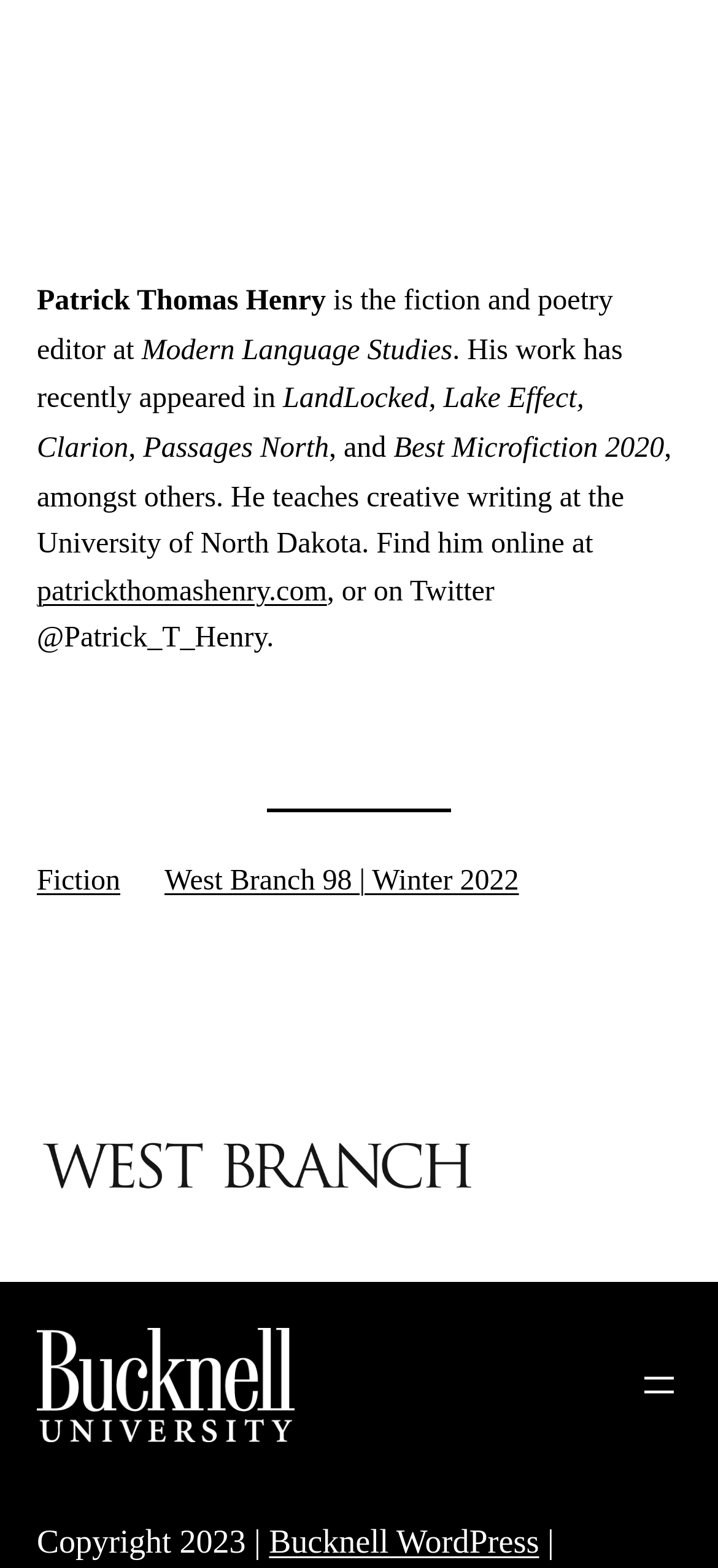Give a one-word or one-phrase response to the question:
Where does Patrick Thomas Henry teach creative writing?

University of North Dakota